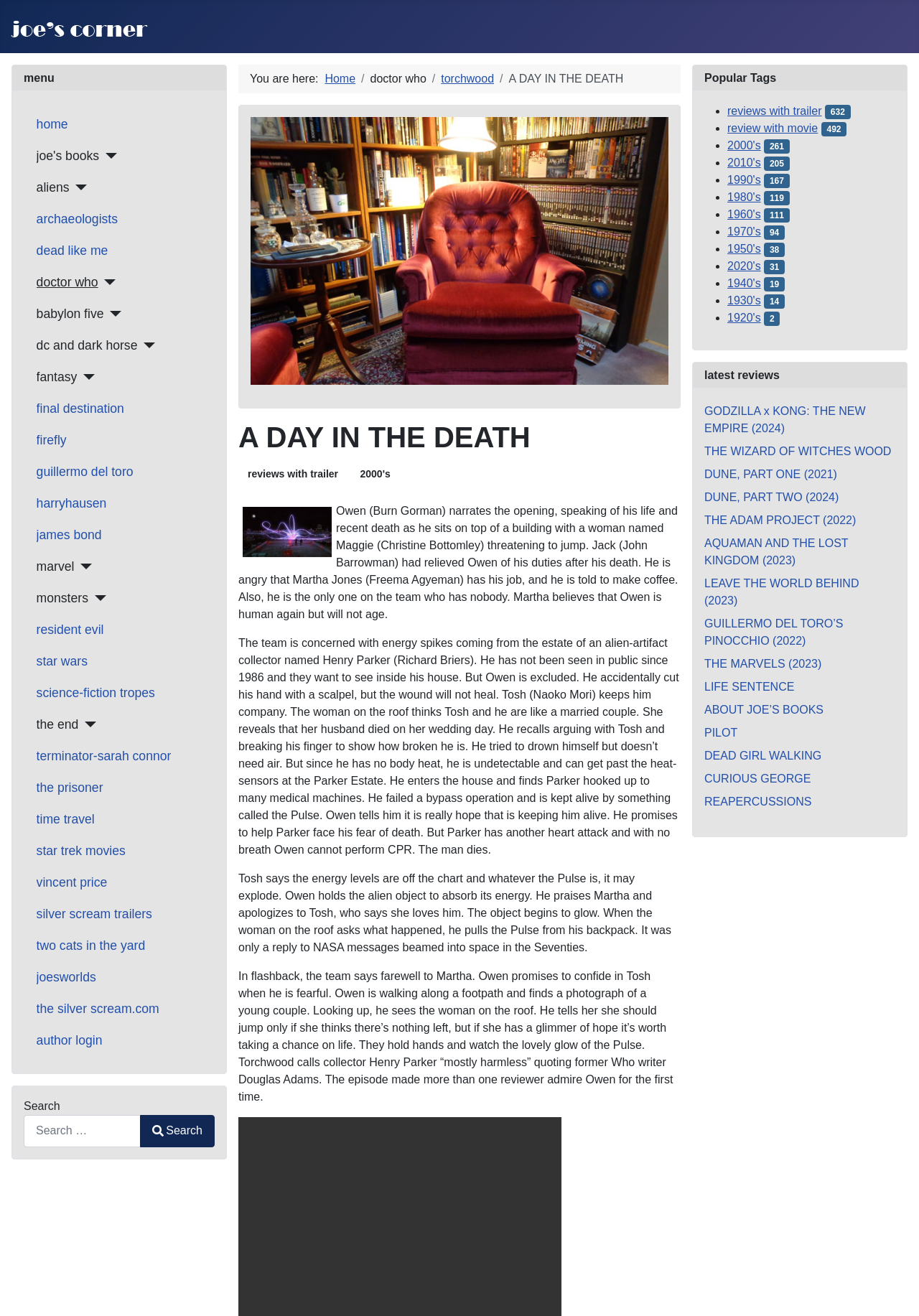What is the title of the current page?
Kindly offer a comprehensive and detailed response to the question.

The title of the current page can be found in the breadcrumbs navigation, where it says 'You are here: Home > doctor who > torchwood > A DAY IN THE DEATH'.